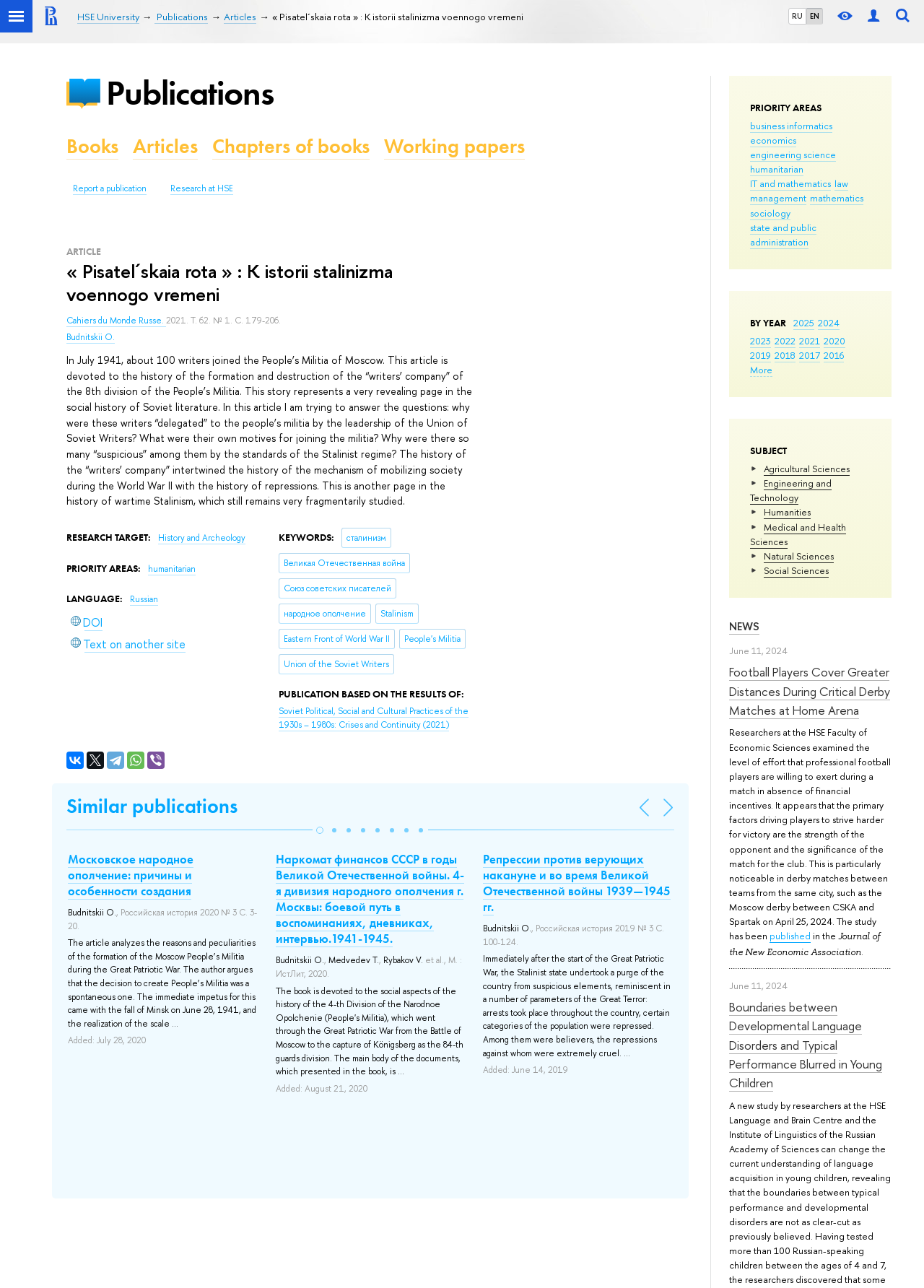What is the language of the publication?
Offer a detailed and full explanation in response to the question.

The language of the publication can be inferred from the text, which mentions 'Cahiers du Monde Russe' and provides a Russian citation, indicating that the publication is in Russian.